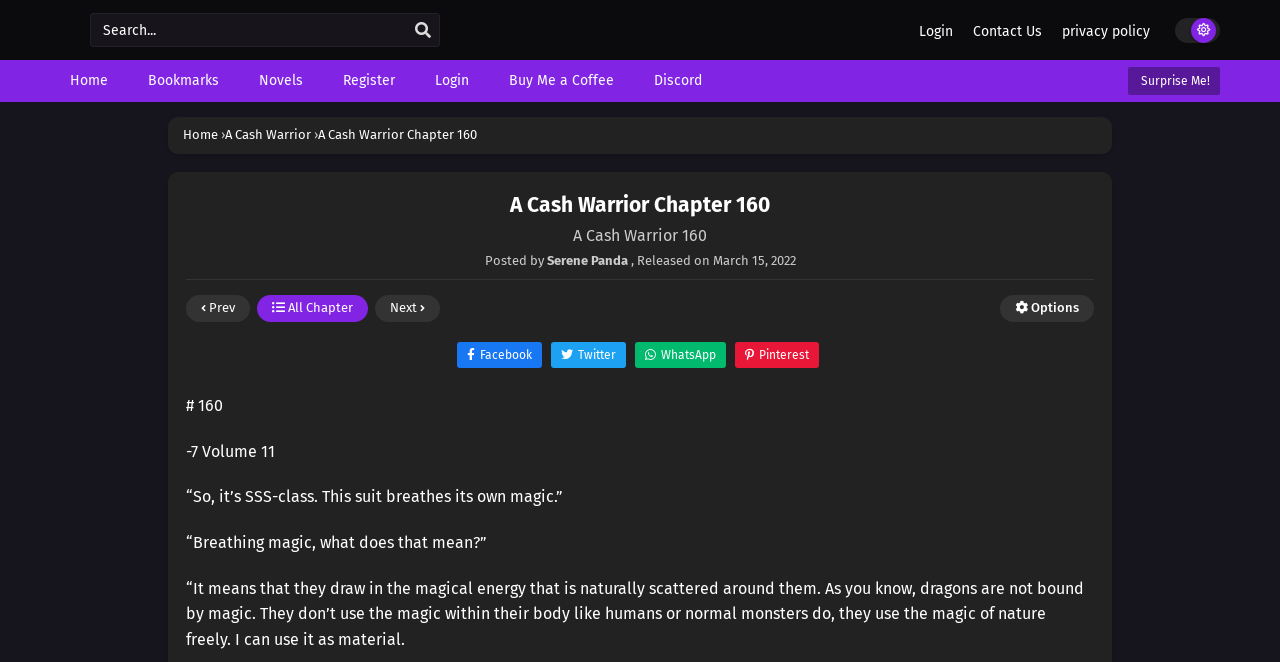Please specify the bounding box coordinates of the clickable region to carry out the following instruction: "Search for a novel". The coordinates should be four float numbers between 0 and 1, in the format [left, top, right, bottom].

[0.07, 0.02, 0.344, 0.071]